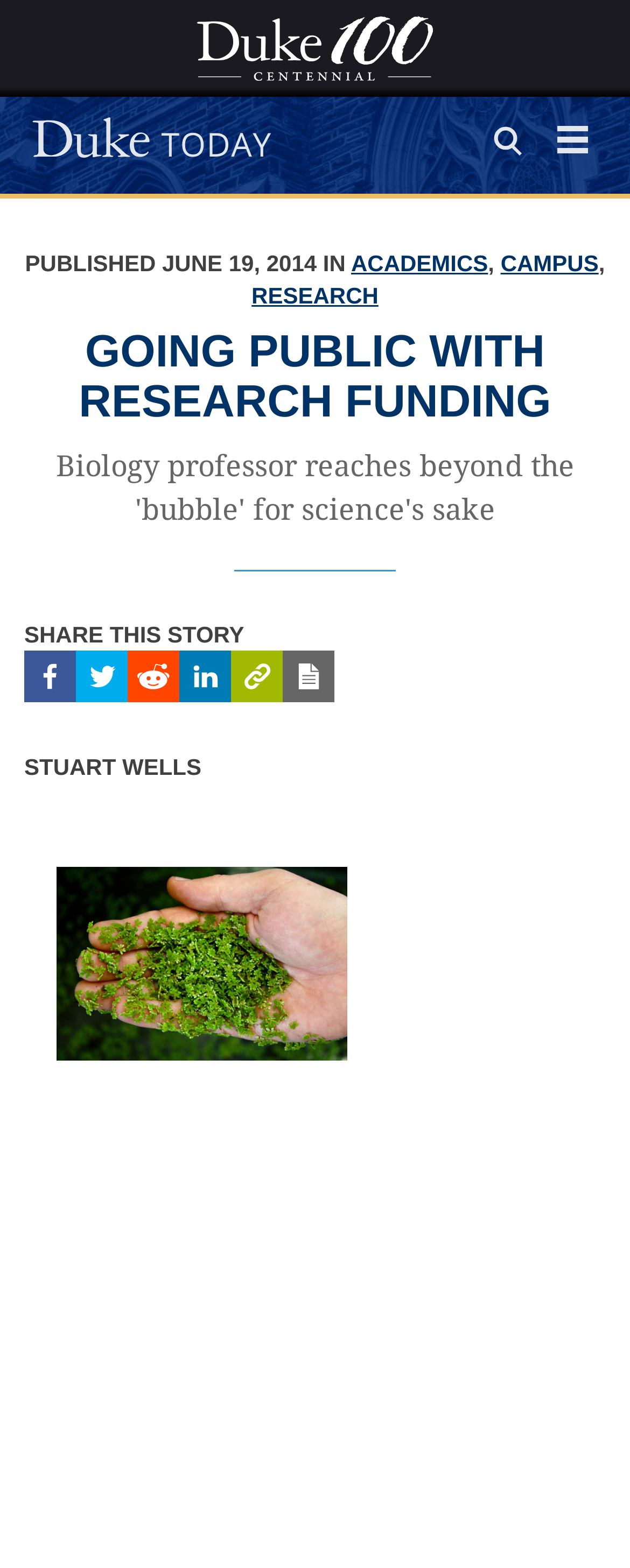Pinpoint the bounding box coordinates of the area that must be clicked to complete this instruction: "Share this story on facebook".

[0.038, 0.414, 0.121, 0.447]